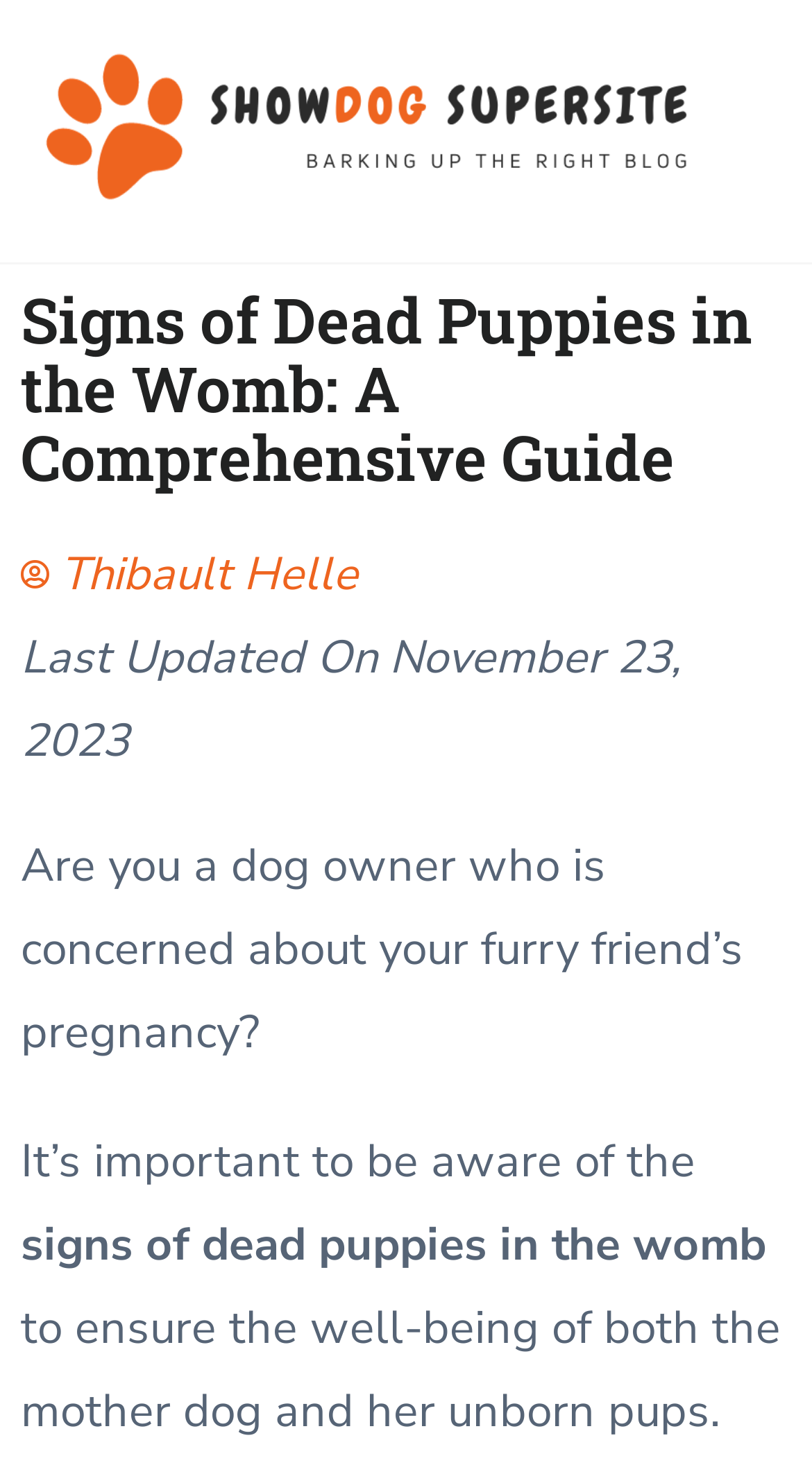Detail the features and information presented on the webpage.

The webpage is a comprehensive guide on the signs of dead puppies in the womb, focusing on treatment and prevention to ensure the well-being of both the mother and her unborn pups. 

At the top left of the page, there is a link to "Showdog Supersite" accompanied by an image with the same name. Below this, a prominent heading reads "Signs of Dead Puppies in the Womb: A Comprehensive Guide". 

To the right of the heading, there is a link to "Thibault Helle". Below this, there are two lines of text, with the first line stating "Last Updated On" and the second line specifying the date "November 23, 2023". 

Further down the page, a paragraph of text begins, asking if the reader is a dog owner concerned about their furry friend's pregnancy. The text continues, emphasizing the importance of being aware of the signs of dead puppies in the womb to ensure the well-being of both the mother dog and her unborn pups.